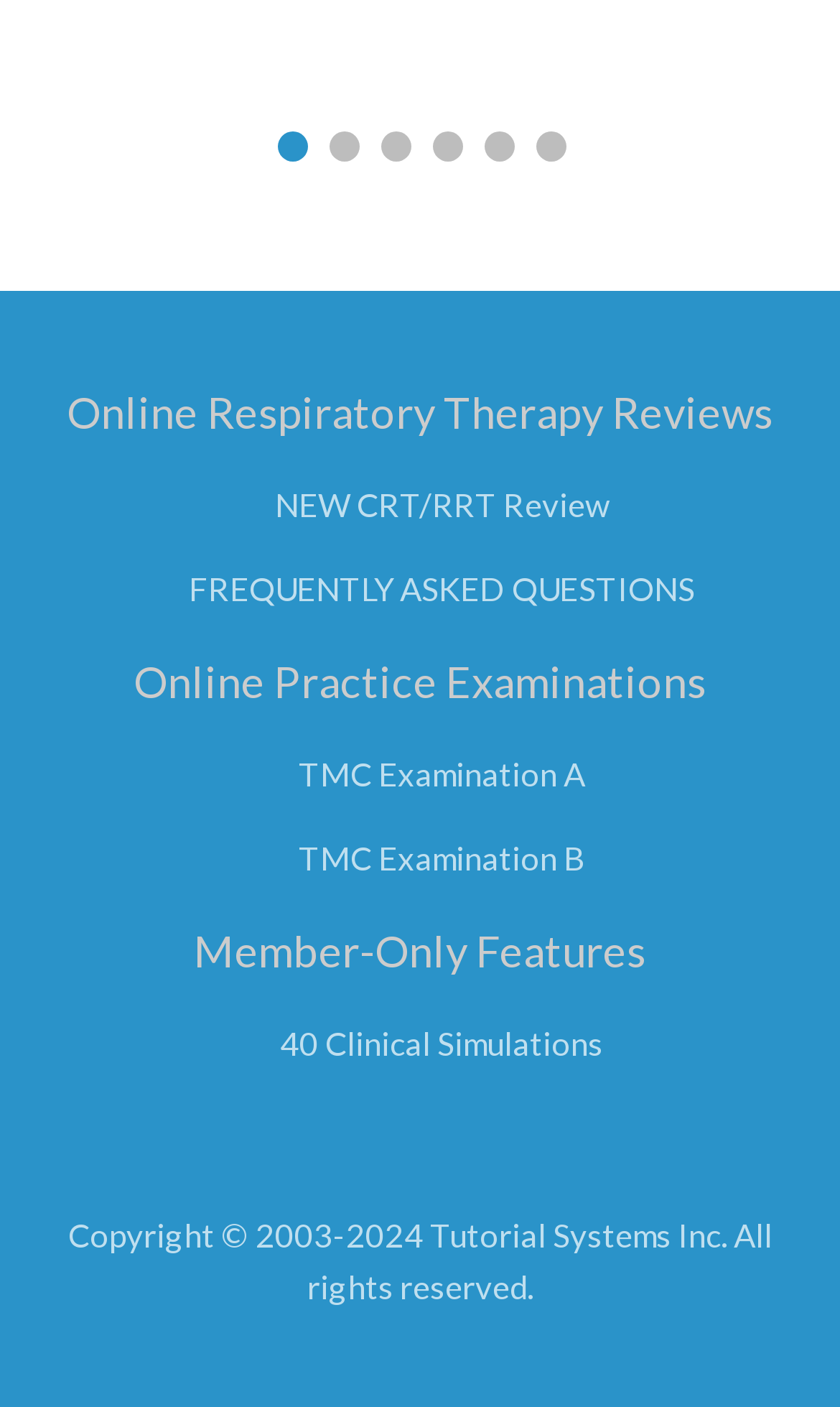What is the main topic of this website?
Respond with a short answer, either a single word or a phrase, based on the image.

Respiratory Therapy